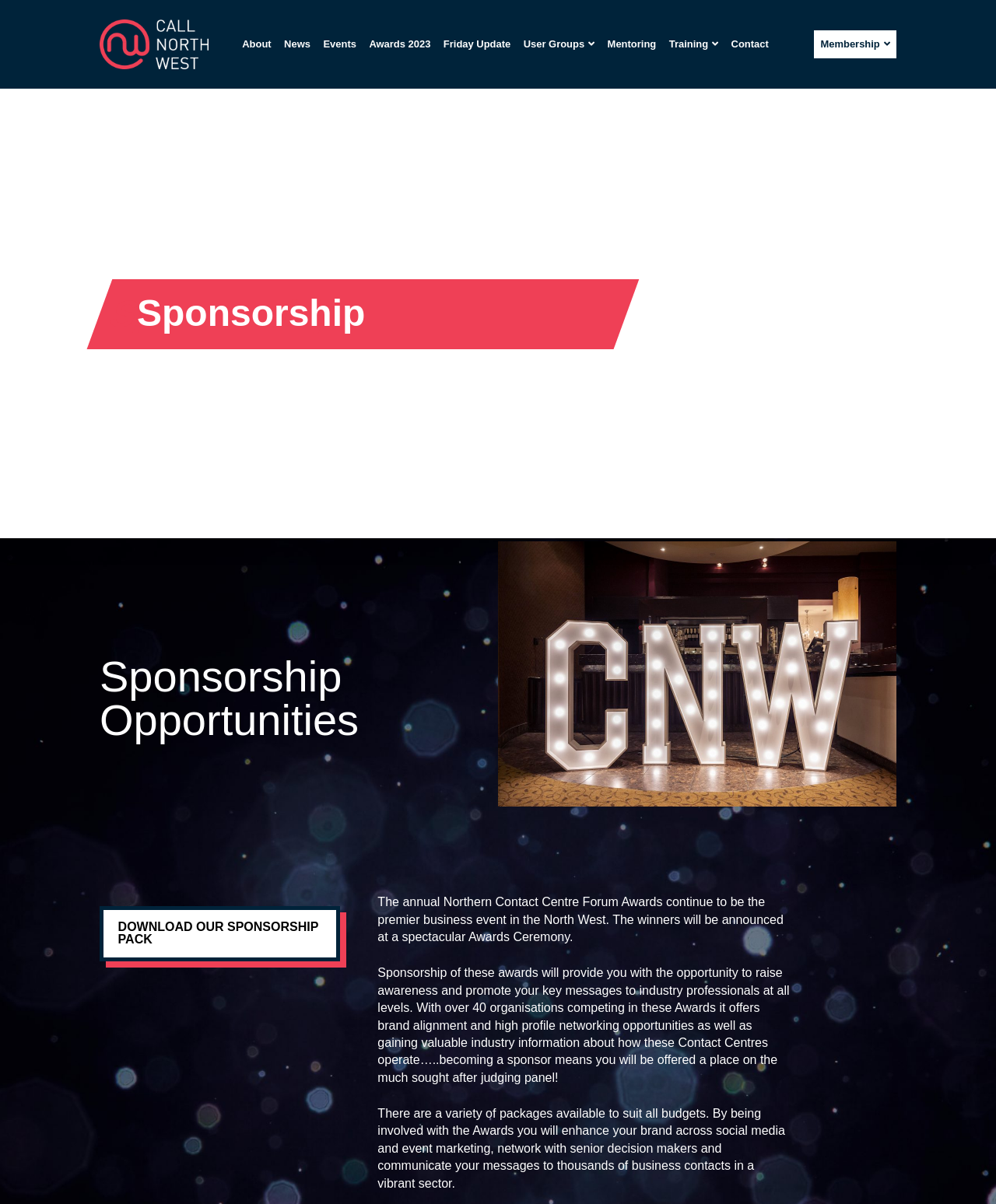Determine the bounding box coordinates of the section to be clicked to follow the instruction: "Click the 'Contact' link". The coordinates should be given as four float numbers between 0 and 1, formatted as [left, top, right, bottom].

[0.728, 0.025, 0.778, 0.048]